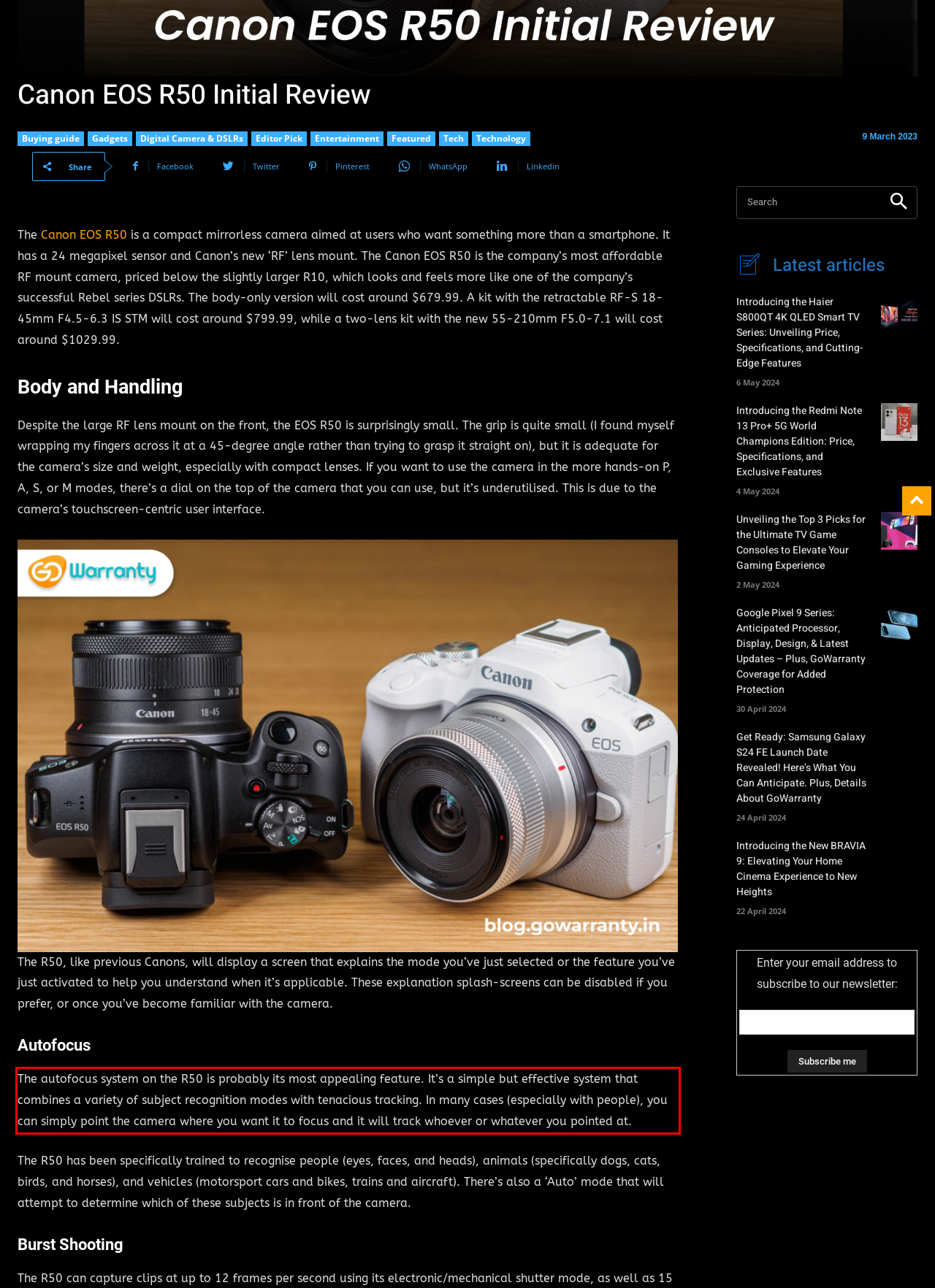Using the provided screenshot, read and generate the text content within the red-bordered area.

The autofocus system on the R50 is probably its most appealing feature. It’s a simple but effective system that combines a variety of subject recognition modes with tenacious tracking. In many cases (especially with people), you can simply point the camera where you want it to focus and it will track whoever or whatever you pointed at.